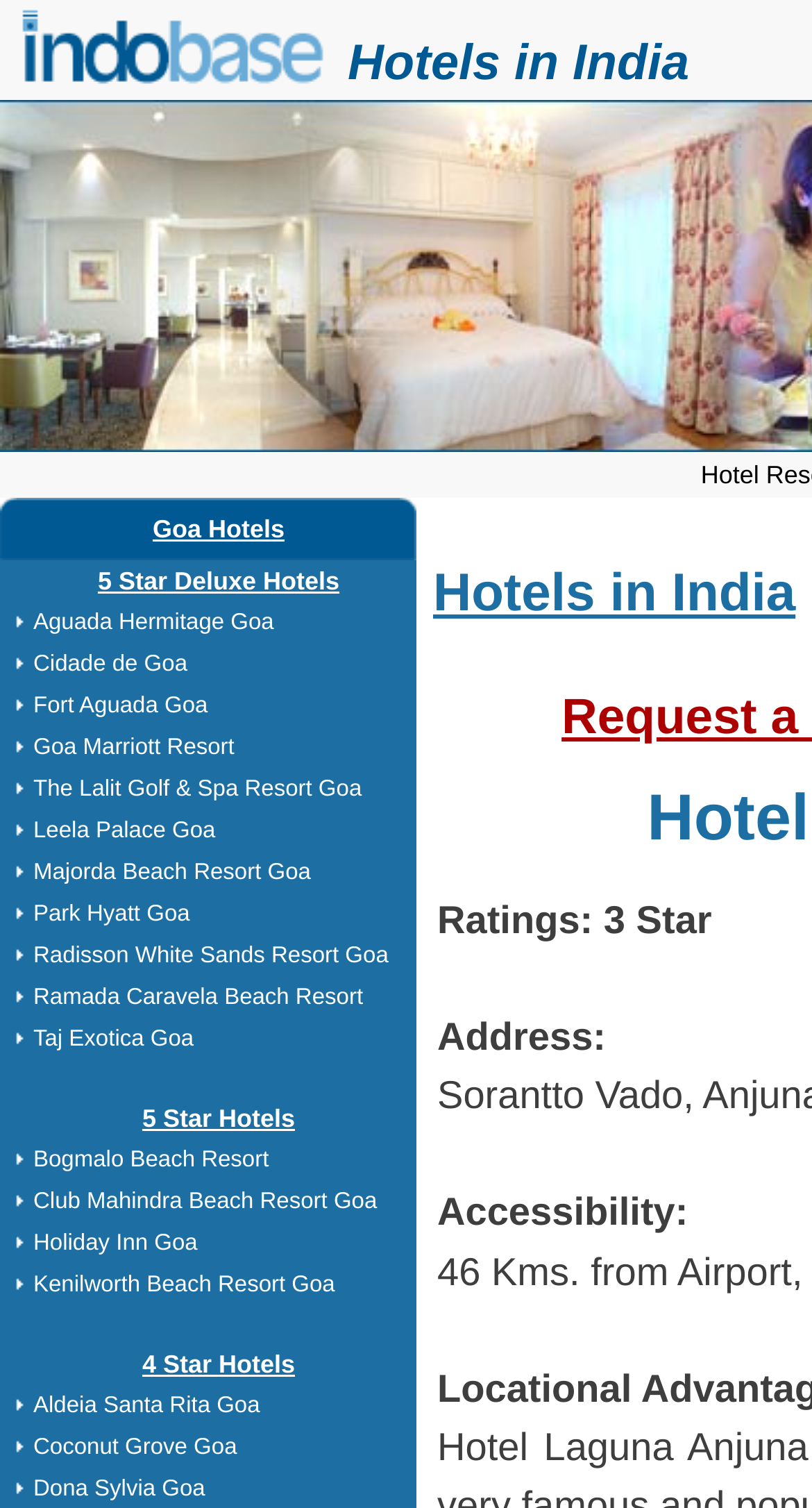Predict the bounding box for the UI component with the following description: "Leela Palace Goa".

[0.041, 0.543, 0.265, 0.559]